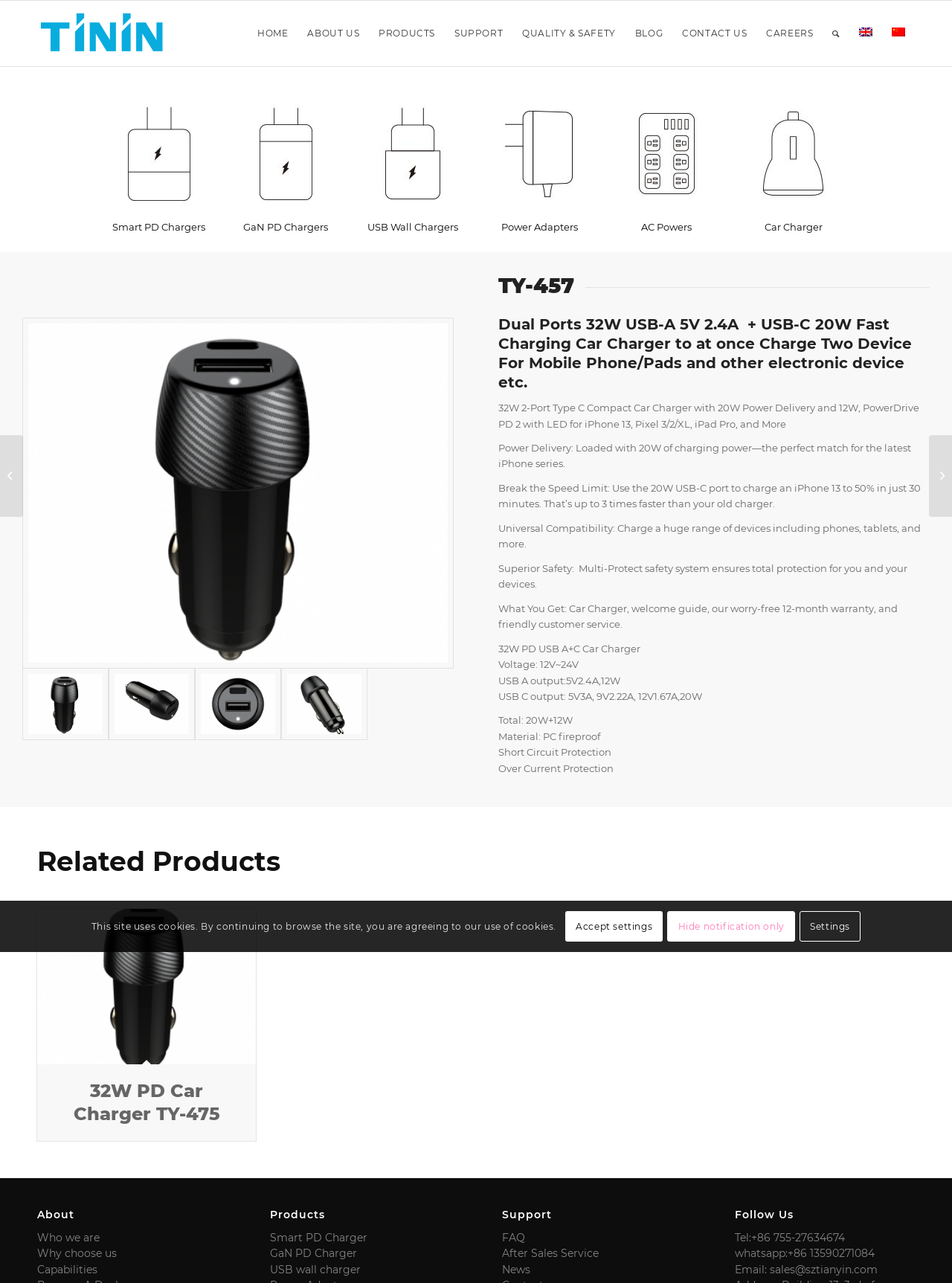Determine the bounding box coordinates of the clickable area required to perform the following instruction: "Click HOME". The coordinates should be represented as four float numbers between 0 and 1: [left, top, right, bottom].

[0.26, 0.001, 0.313, 0.052]